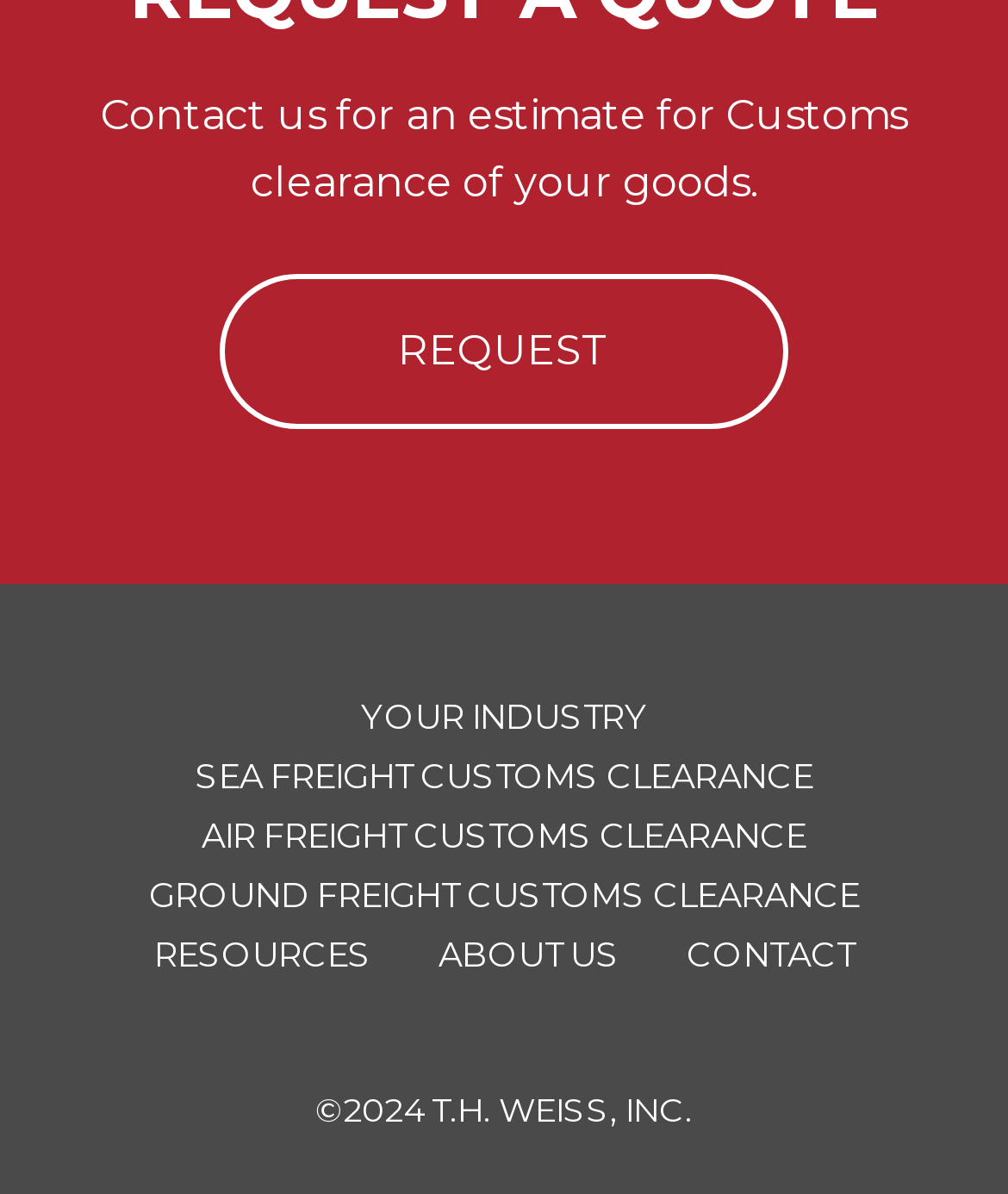Please identify the bounding box coordinates of the element's region that needs to be clicked to fulfill the following instruction: "learn about customs clearance for your industry". The bounding box coordinates should consist of four float numbers between 0 and 1, i.e., [left, top, right, bottom].

[0.358, 0.586, 0.642, 0.614]